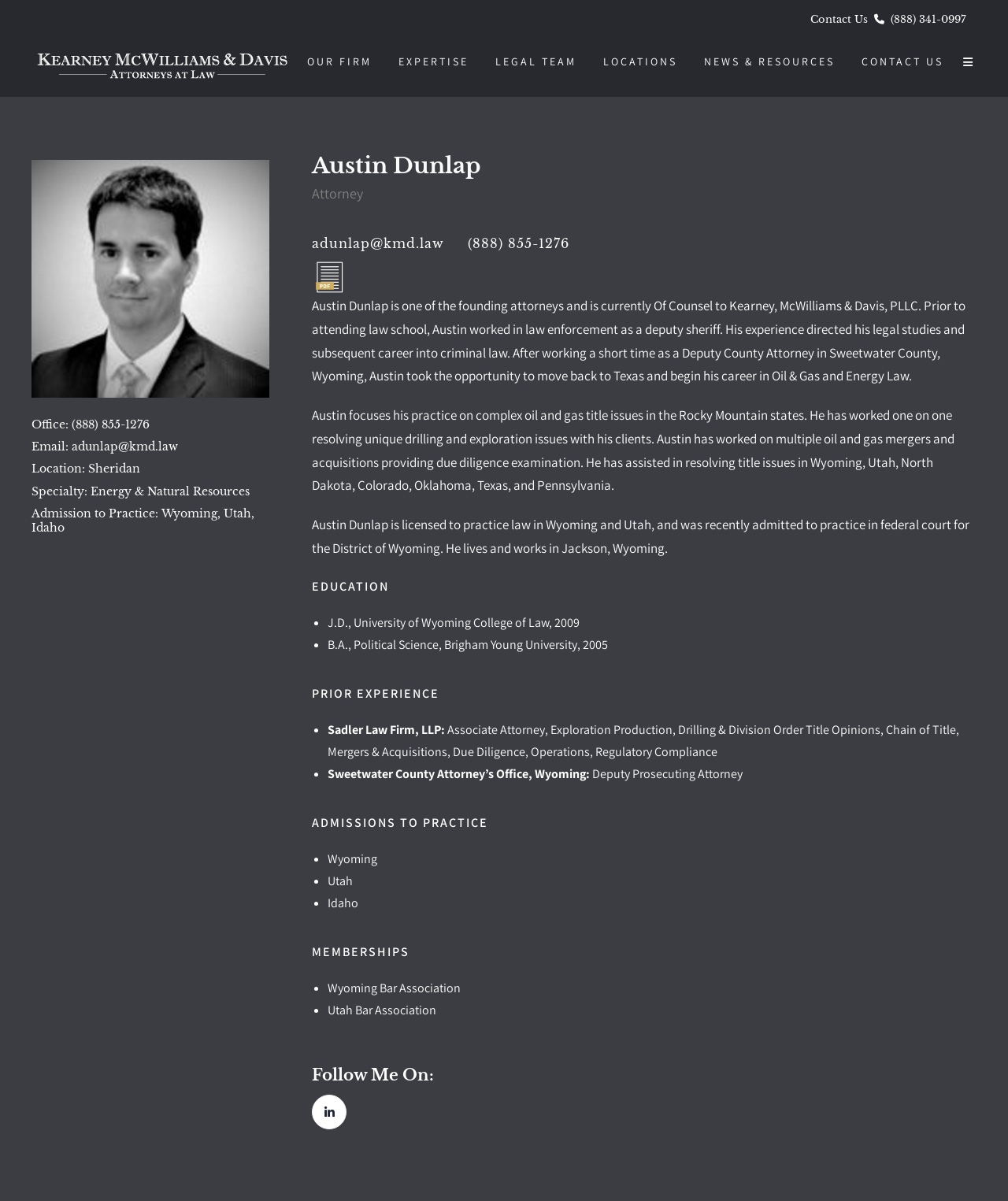Identify the bounding box of the UI component described as: "News & Resources".

[0.685, 0.022, 0.841, 0.081]